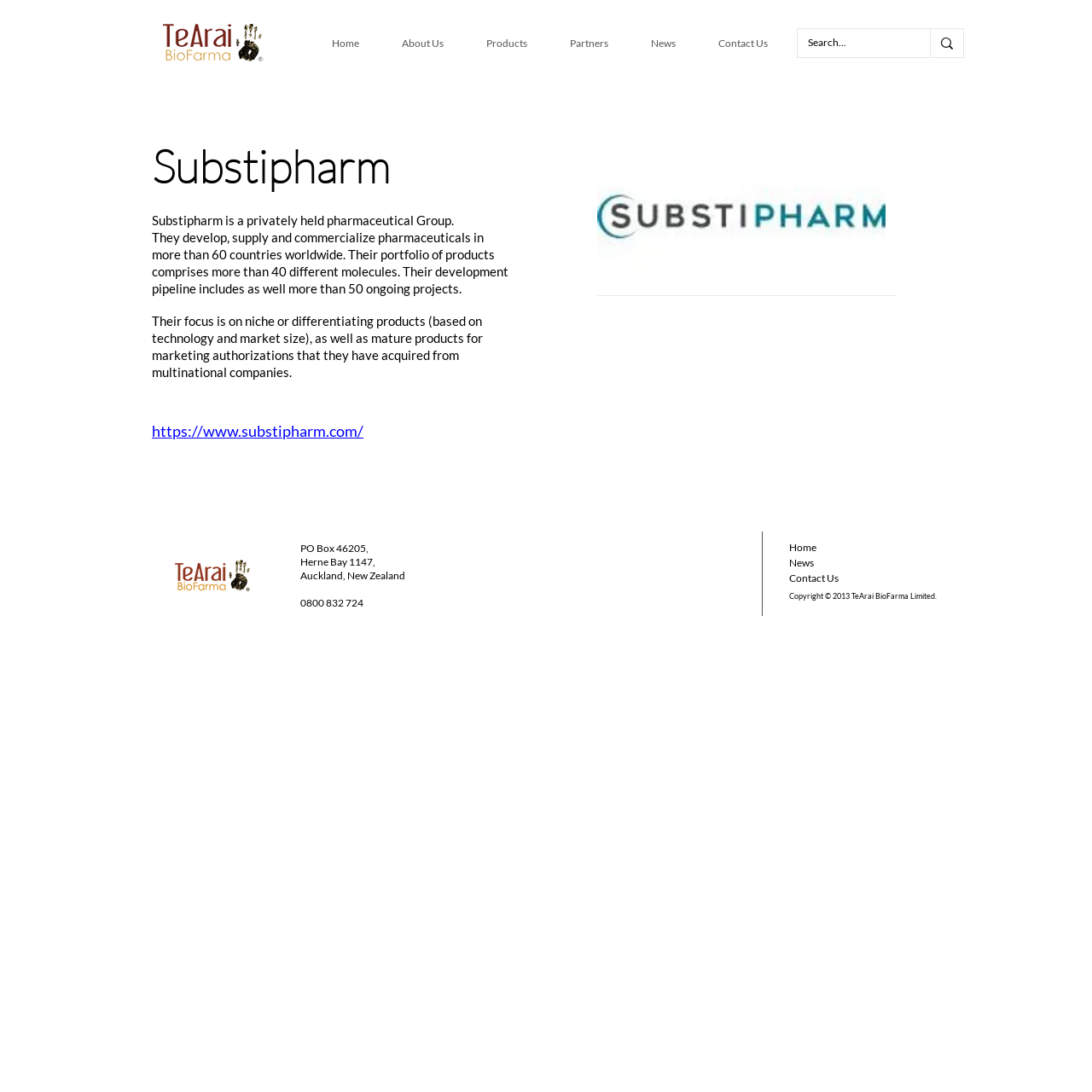What is the company name in the main logo? From the image, respond with a single word or brief phrase.

Substipharm